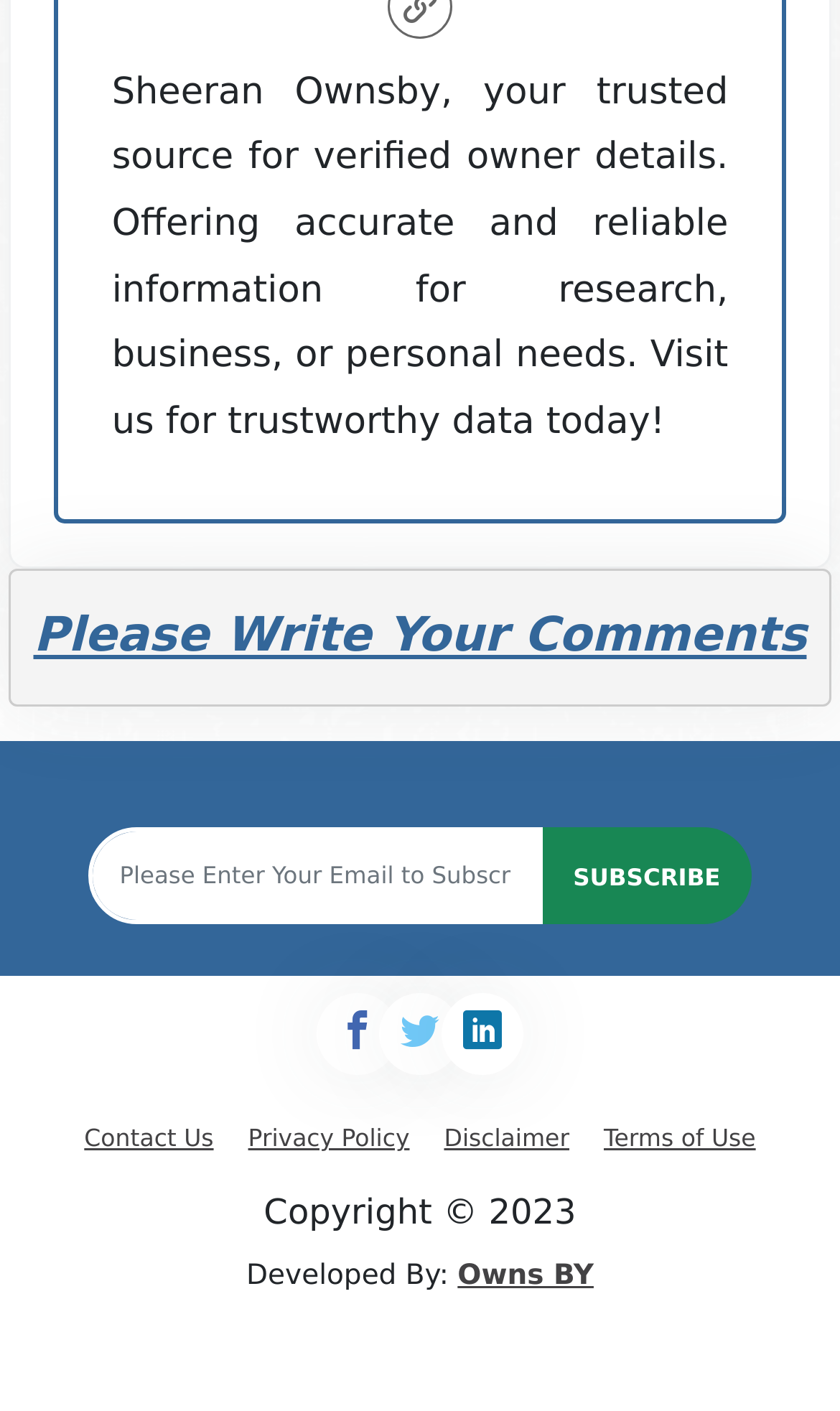Can you specify the bounding box coordinates for the region that should be clicked to fulfill this instruction: "Enter email to subscribe".

[0.106, 0.586, 0.646, 0.655]